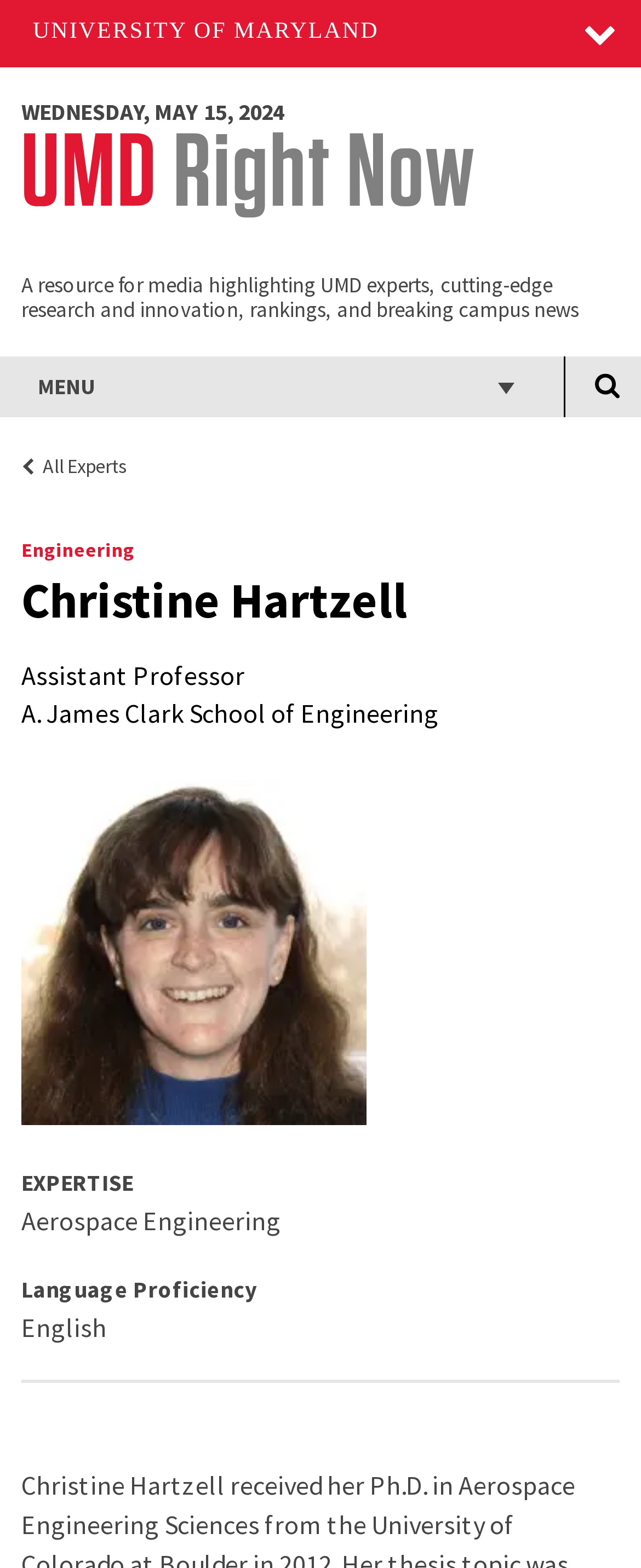What language is Christine Hartzell proficient in?
Could you answer the question with a detailed and thorough explanation?

The webpage mentions Christine Hartzell's language proficiency as 'English', which is located under the 'Language Proficiency' section.